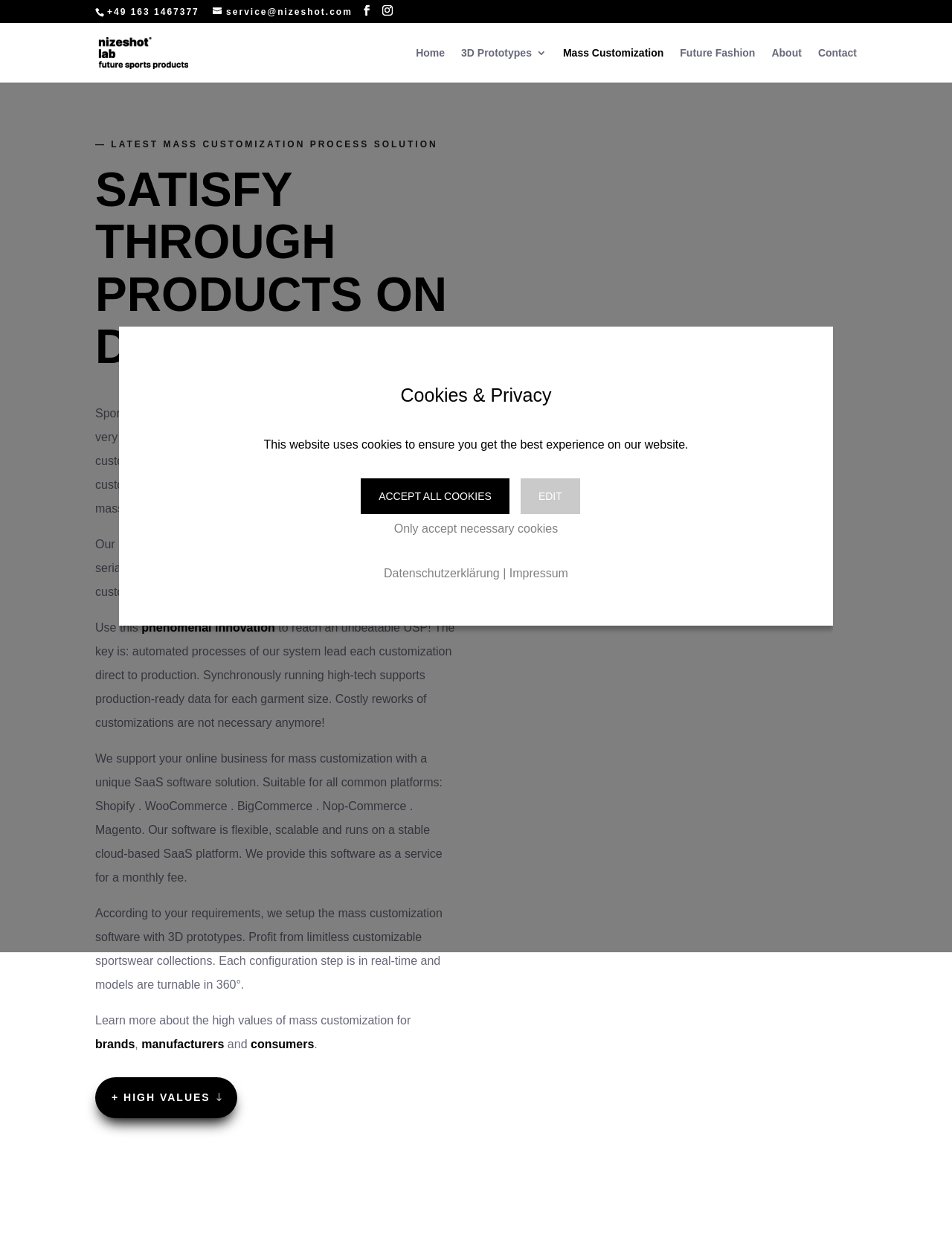Determine the bounding box coordinates for the clickable element to execute this instruction: "Call the phone number". Provide the coordinates as four float numbers between 0 and 1, i.e., [left, top, right, bottom].

[0.112, 0.005, 0.209, 0.014]